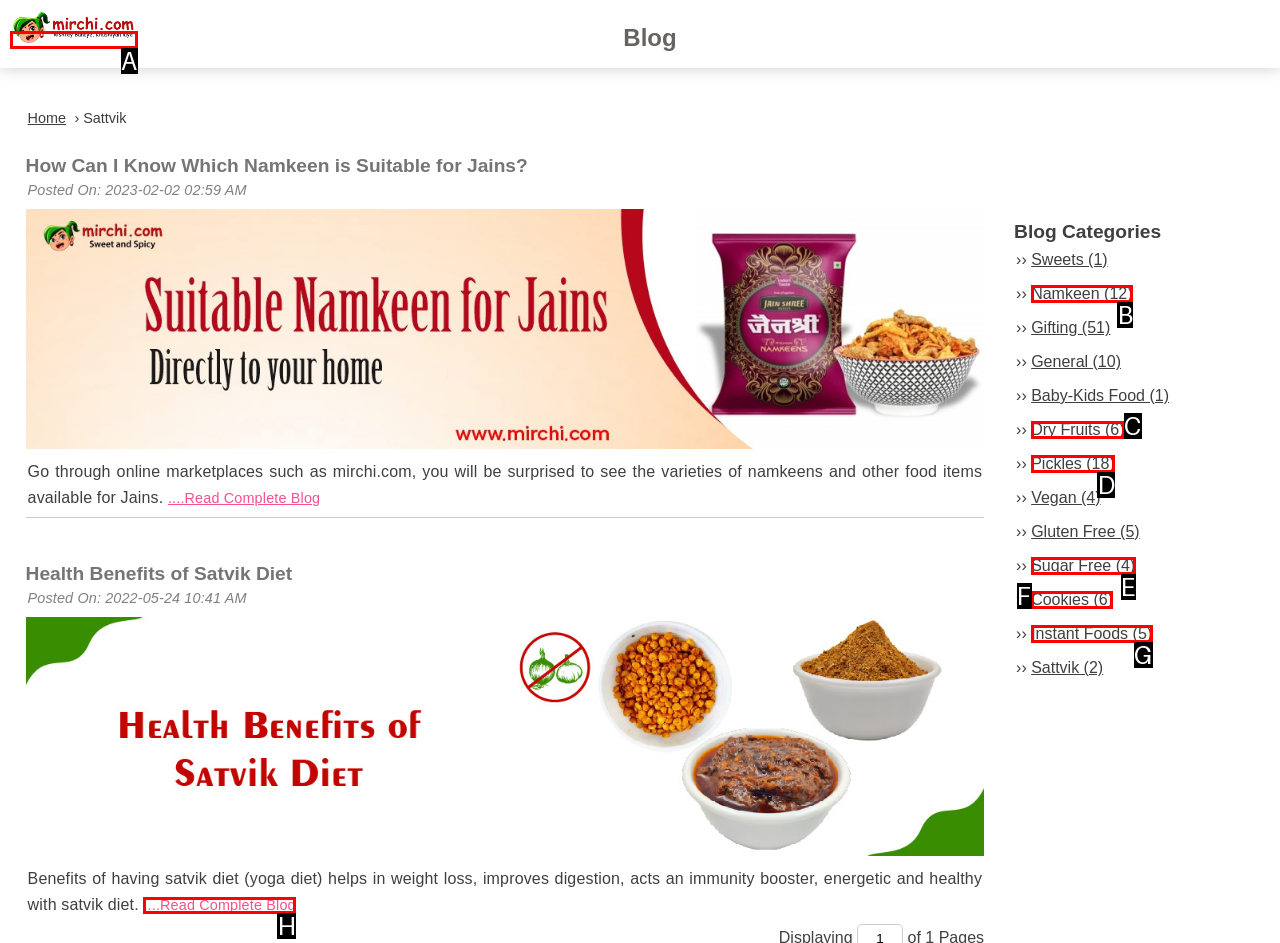Which HTML element among the options matches this description: Namkeen (12)? Answer with the letter representing your choice.

B